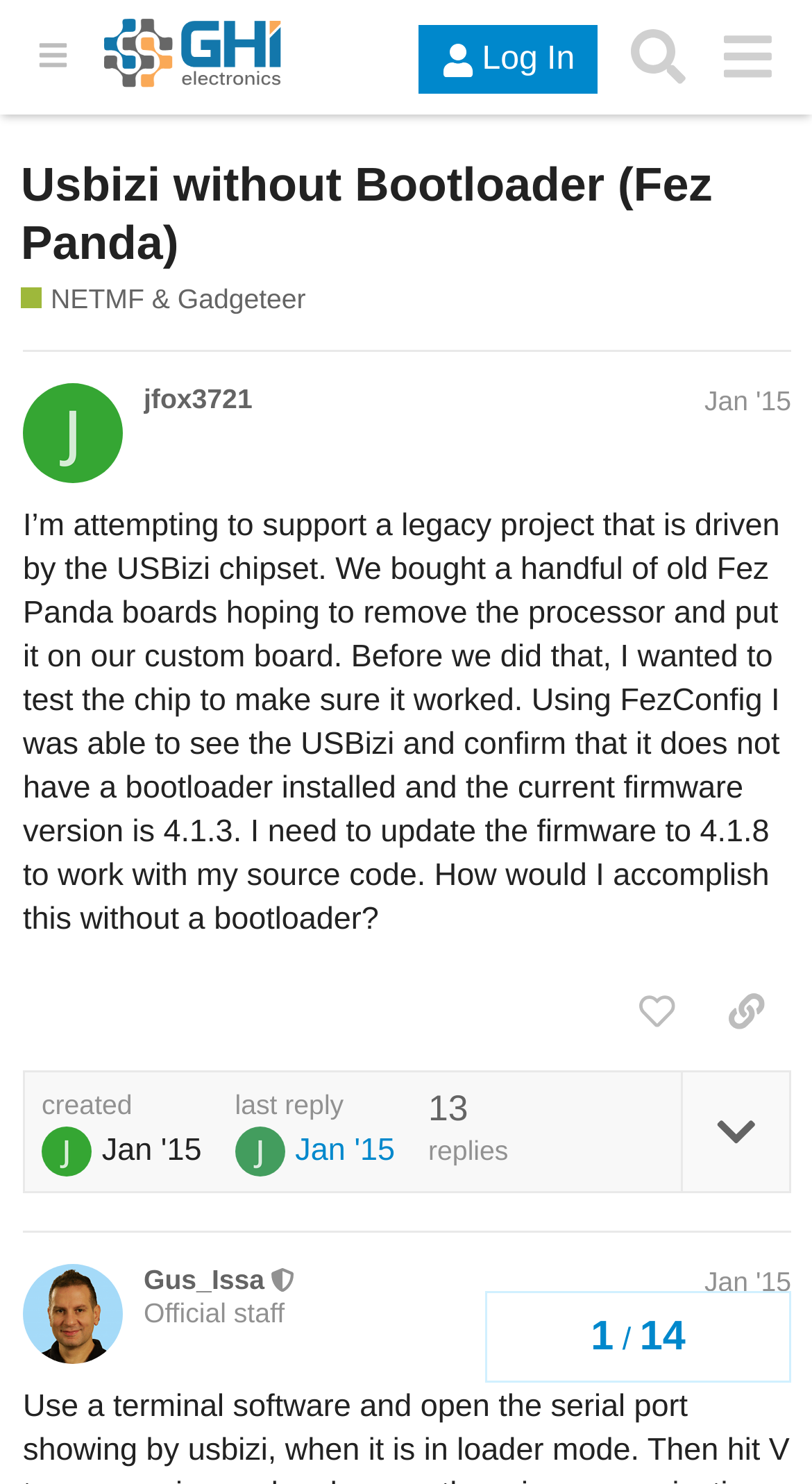Could you find the bounding box coordinates of the clickable area to complete this instruction: "Like this post"?

[0.753, 0.655, 0.864, 0.708]